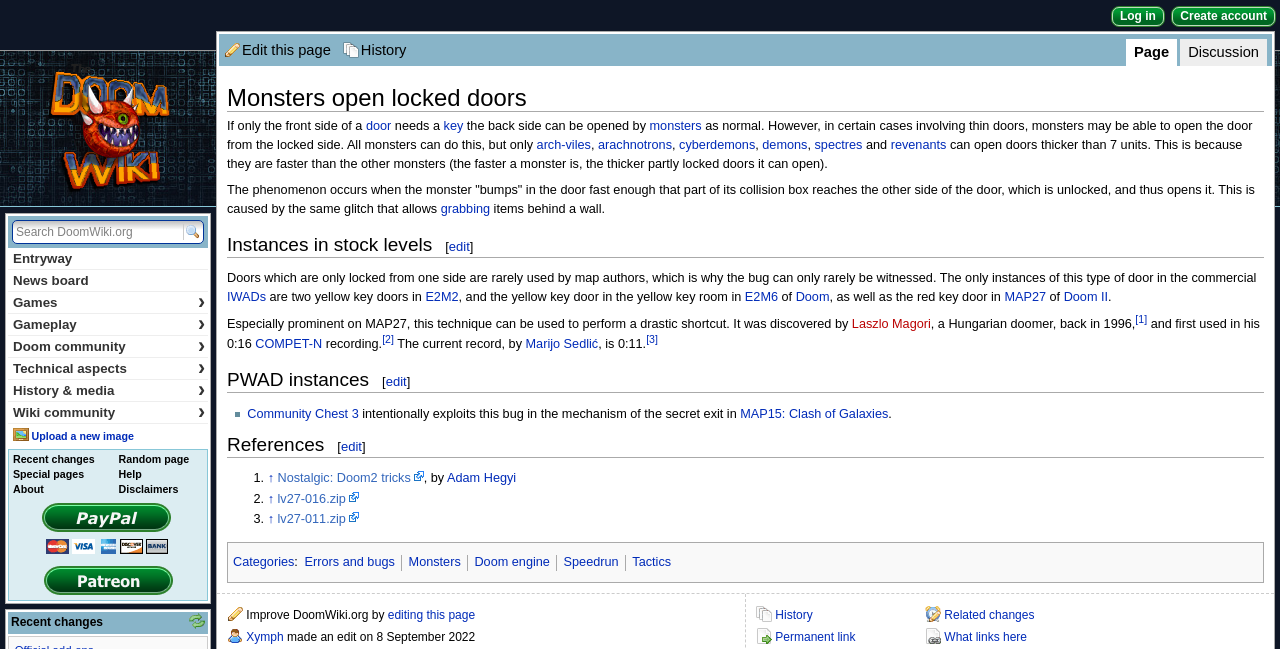What is the topic of this webpage?
Refer to the screenshot and deliver a thorough answer to the question presented.

The webpage is about a specific phenomenon in the game Doom where monsters can open locked doors from the back side, and it provides information on how this works and instances where it occurs.